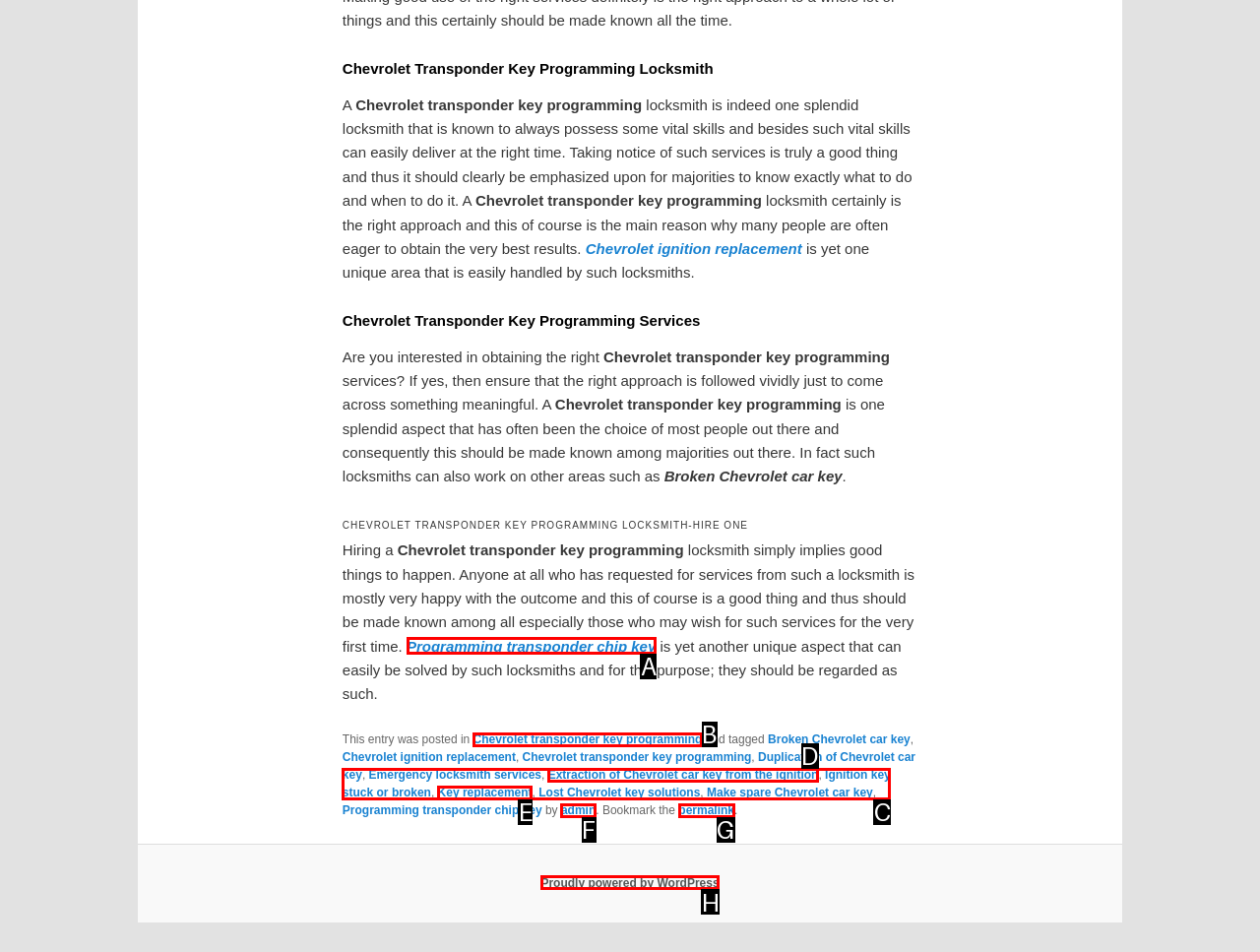Identify the letter of the UI element needed to carry out the task: Click on 'Programming transponder chip key'
Reply with the letter of the chosen option.

A